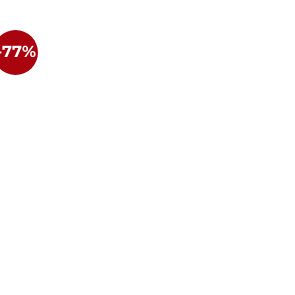Respond to the question below with a single word or phrase: What type of product is likely featured?

Lingerie